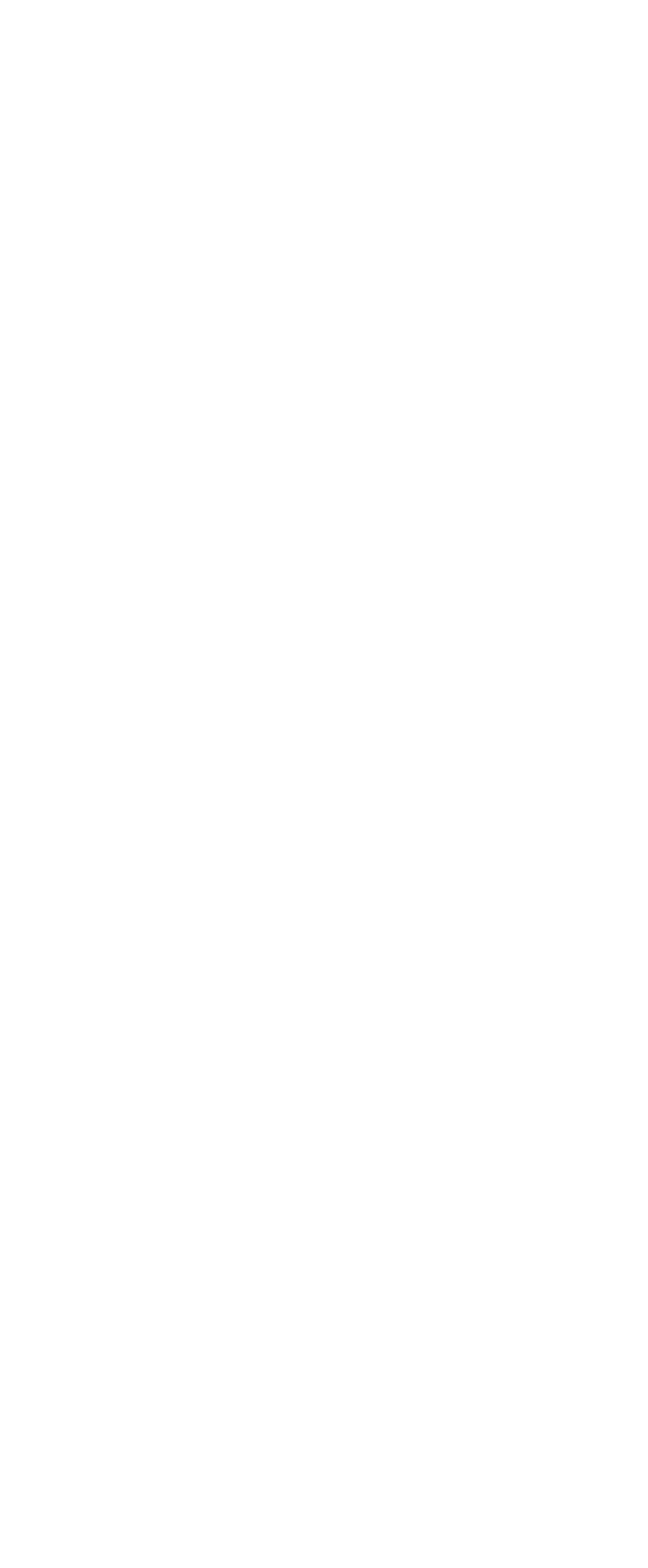Identify the bounding box coordinates for the UI element described as: "Featured".

[0.694, 0.288, 0.835, 0.304]